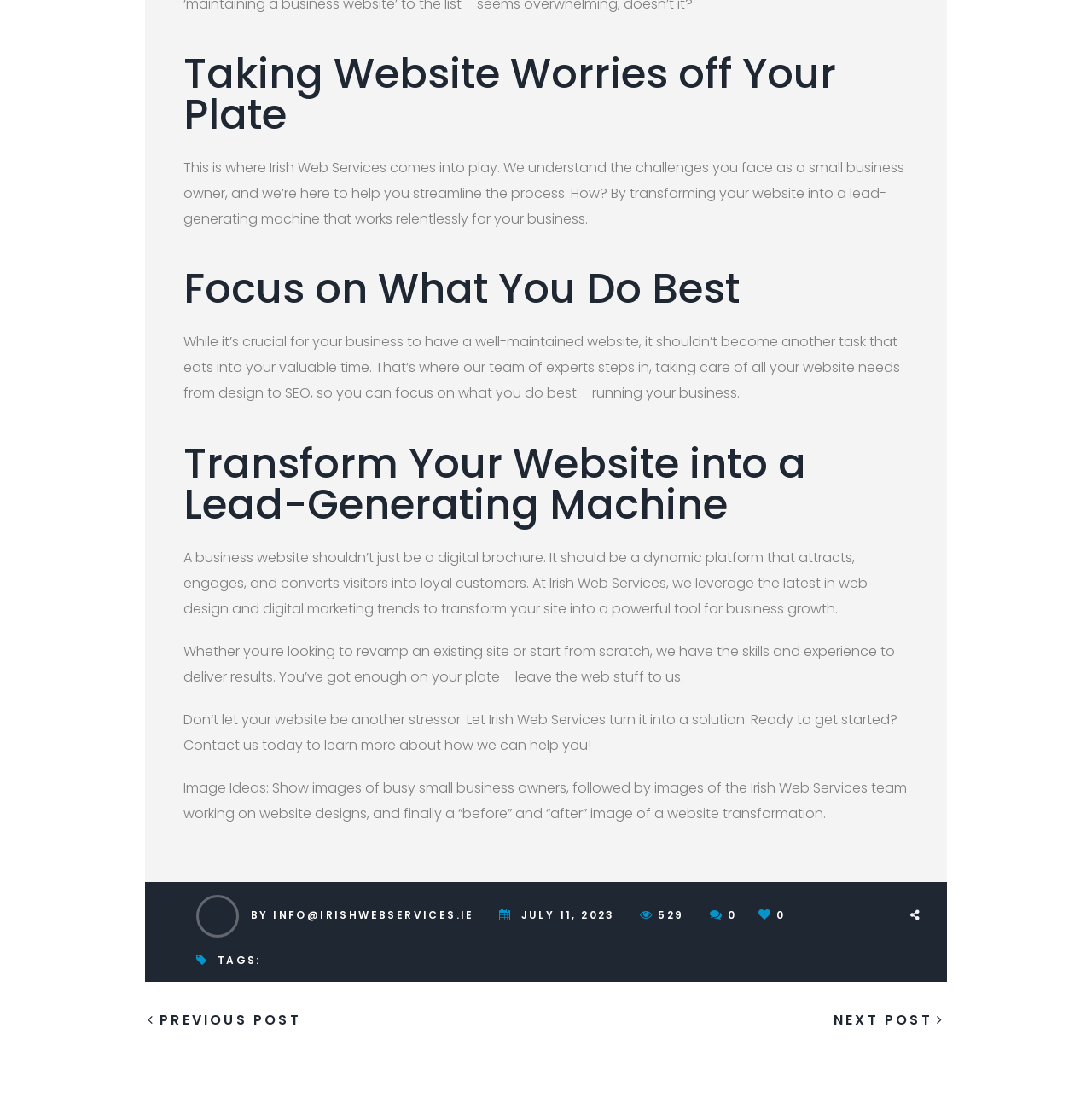What does Irish Web Services help small business owners with?
Analyze the image and provide a thorough answer to the question.

According to the webpage, Irish Web Services helps small business owners by taking care of their website needs, from design to SEO, so they can focus on running their business.